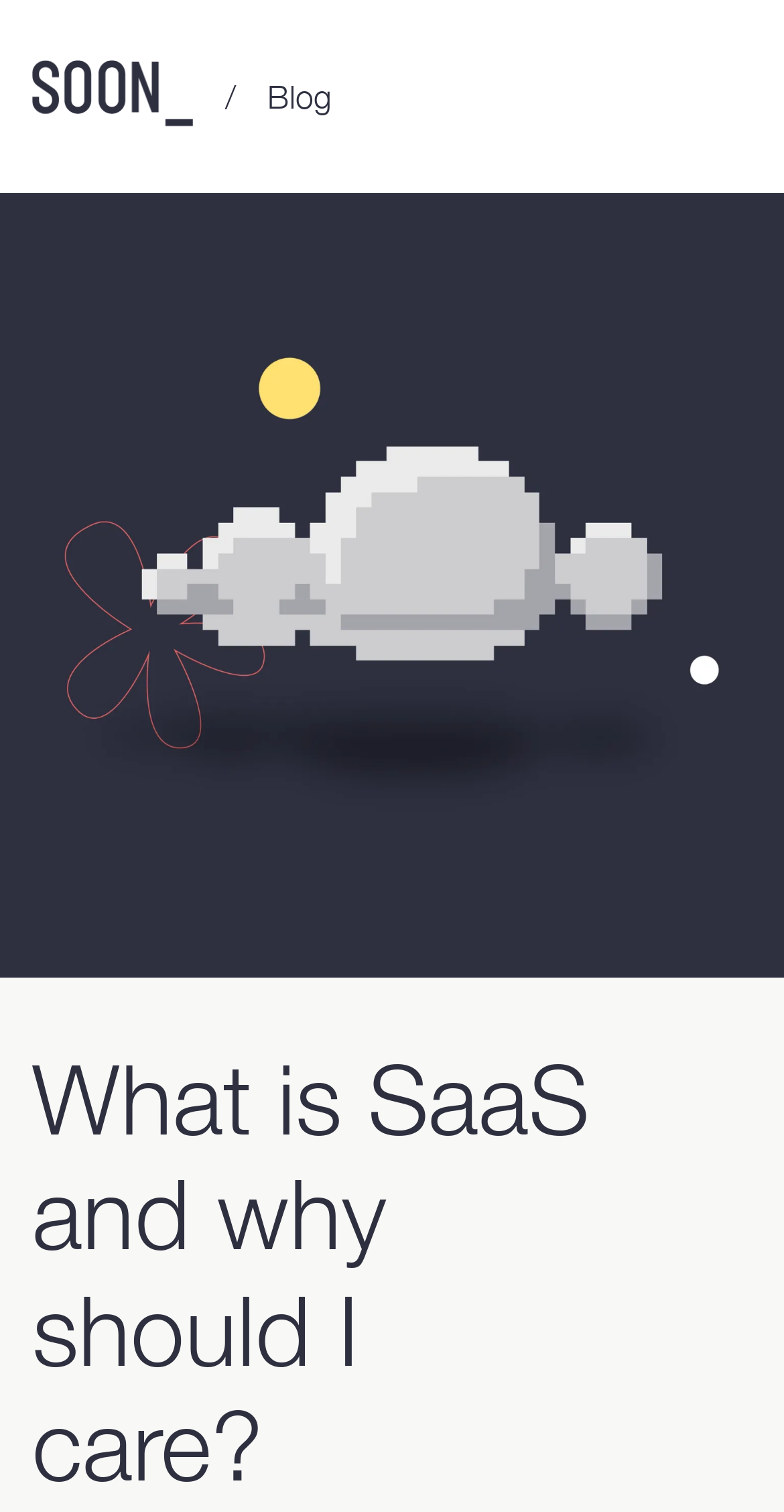Determine the bounding box of the UI component based on this description: "Copyright 2023". The bounding box coordinates should be four float values between 0 and 1, i.e., [left, top, right, bottom].

None